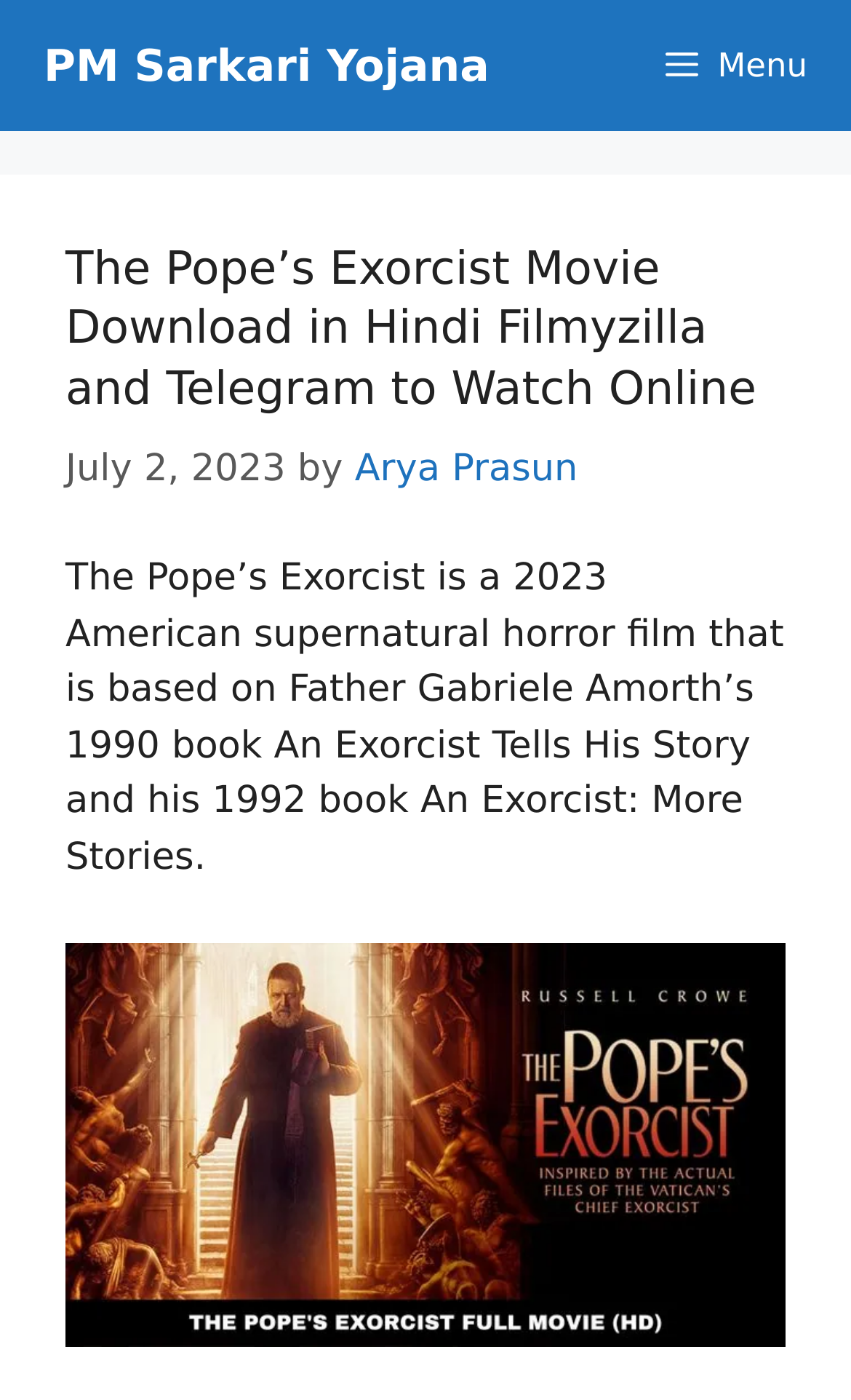Extract the primary header of the webpage and generate its text.

The Pope’s Exorcist Movie Download in Hindi Filmyzilla and Telegram to Watch Online